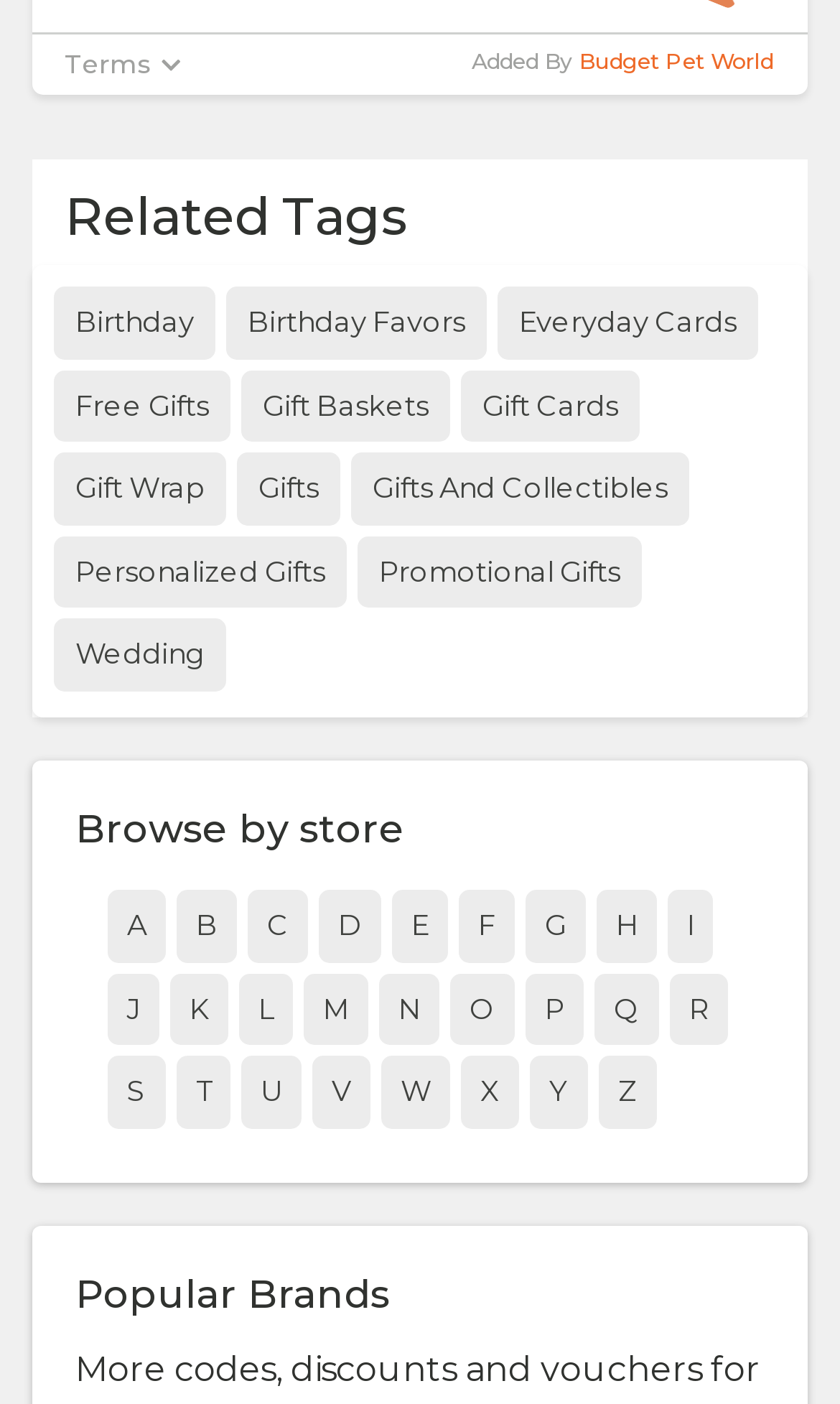Please provide a short answer using a single word or phrase for the question:
How many static text elements are there?

2